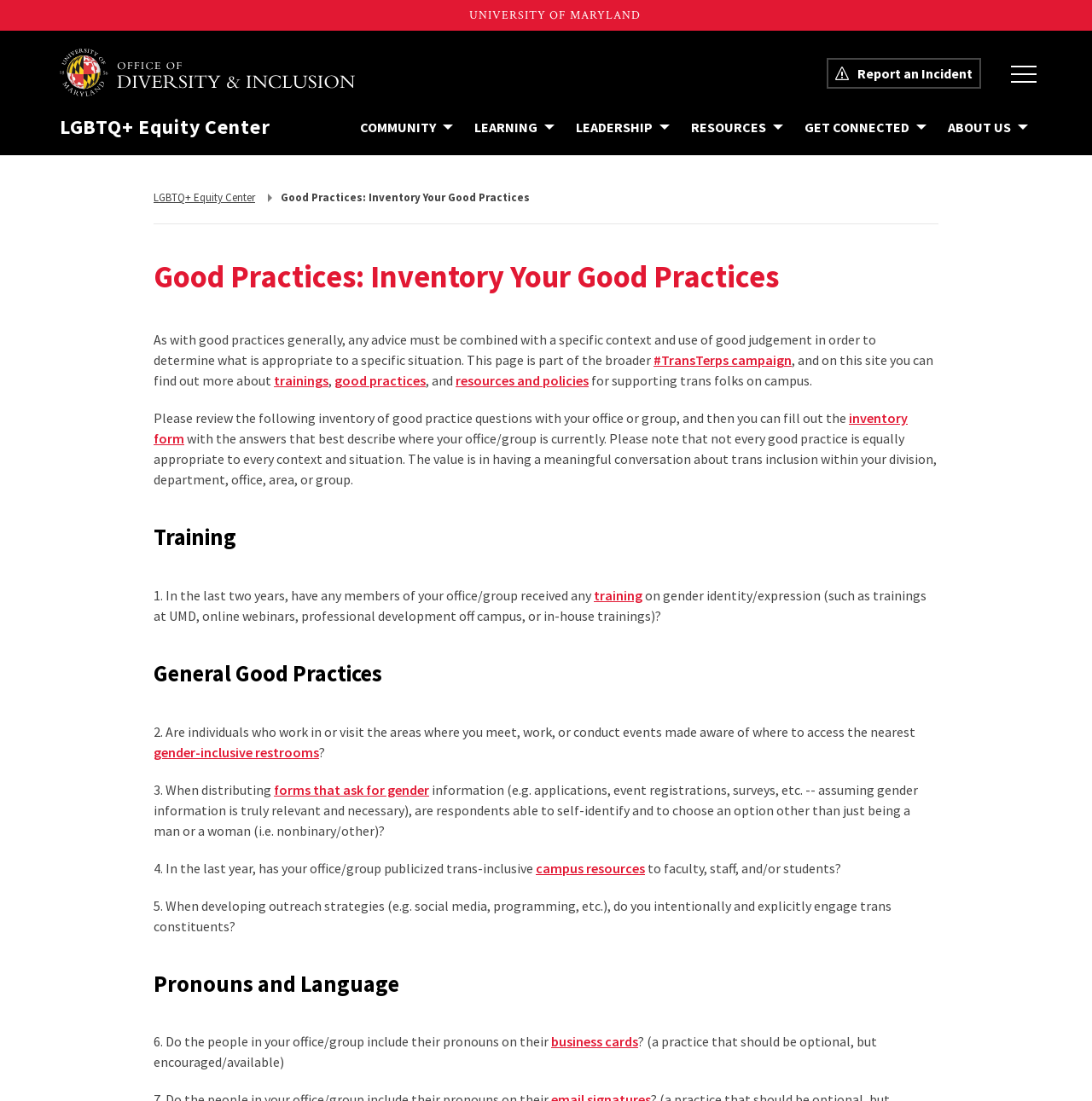Please predict the bounding box coordinates of the element's region where a click is necessary to complete the following instruction: "Navigate to the LGBTQ+ Equity Center". The coordinates should be represented by four float numbers between 0 and 1, i.e., [left, top, right, bottom].

[0.055, 0.105, 0.314, 0.126]